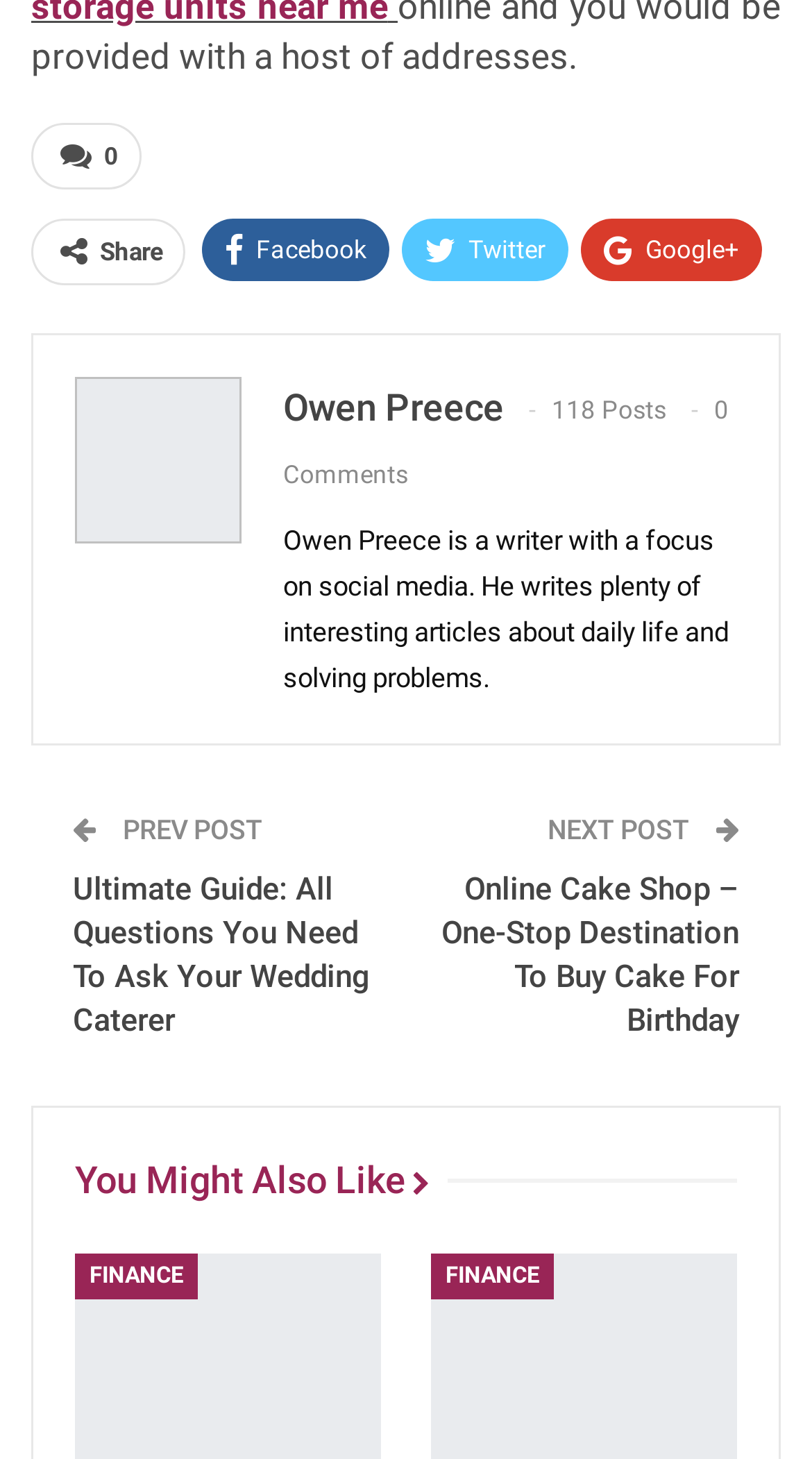Please specify the bounding box coordinates of the area that should be clicked to accomplish the following instruction: "Read the article about wedding caterer". The coordinates should consist of four float numbers between 0 and 1, i.e., [left, top, right, bottom].

[0.09, 0.596, 0.456, 0.712]